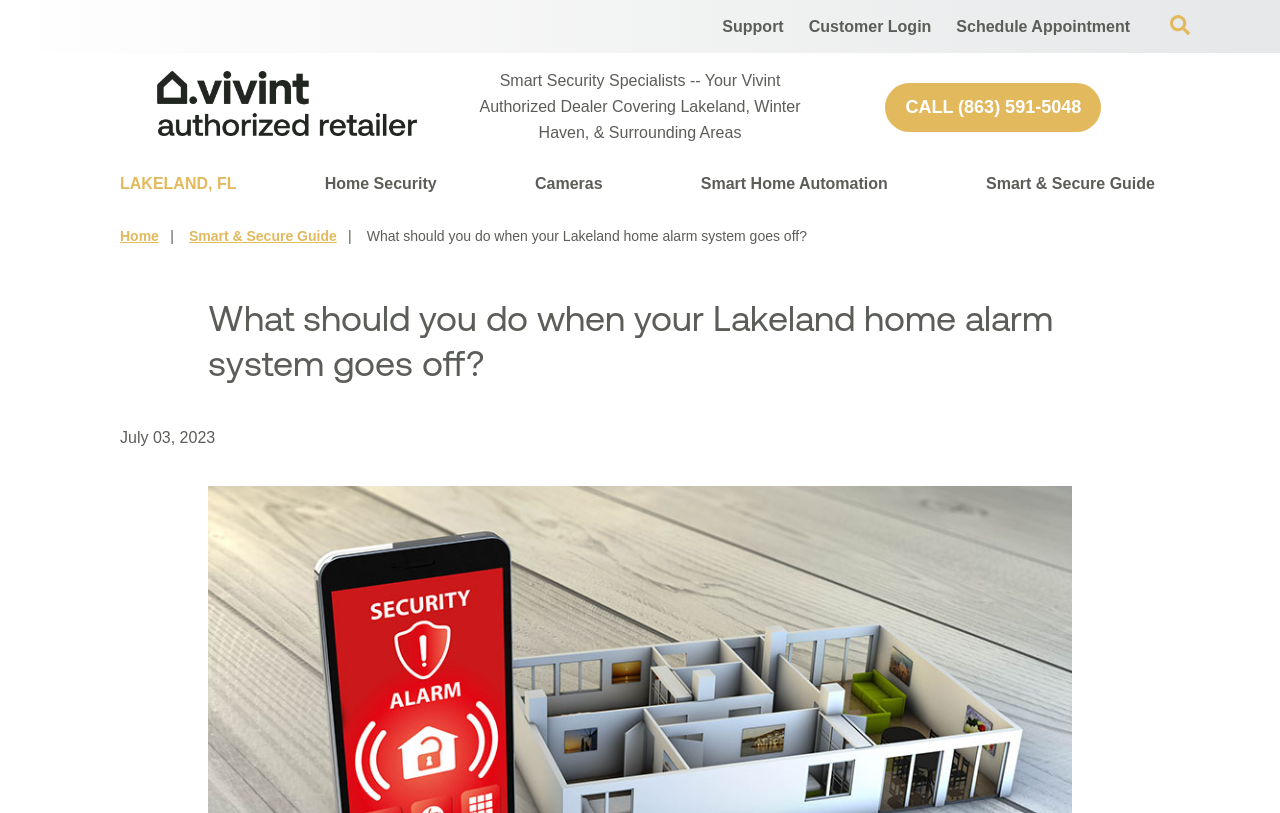Based on the element description "Customer Login", predict the bounding box coordinates of the UI element.

[0.624, 0.006, 0.735, 0.059]